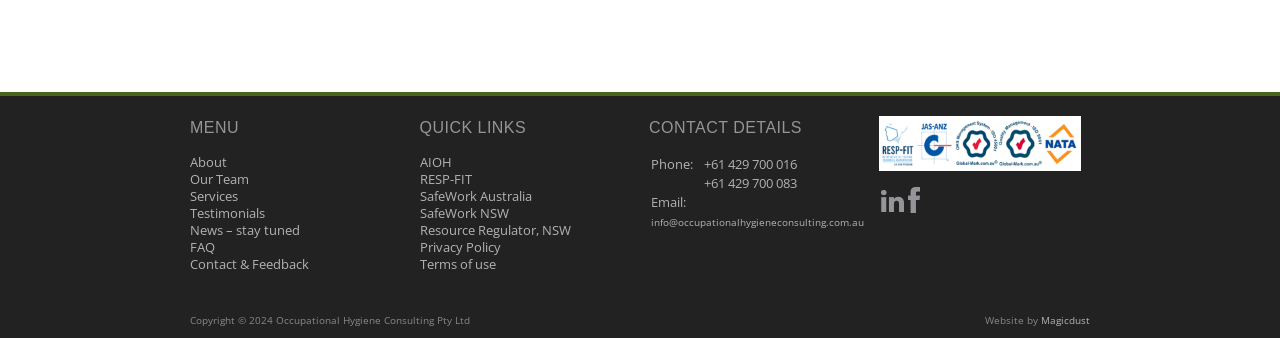What is the phone number listed on the website?
Provide an in-depth answer to the question, covering all aspects.

I looked at the 'CONTACT DETAILS' section and found the phone number listed as '+61 429 700 016'.